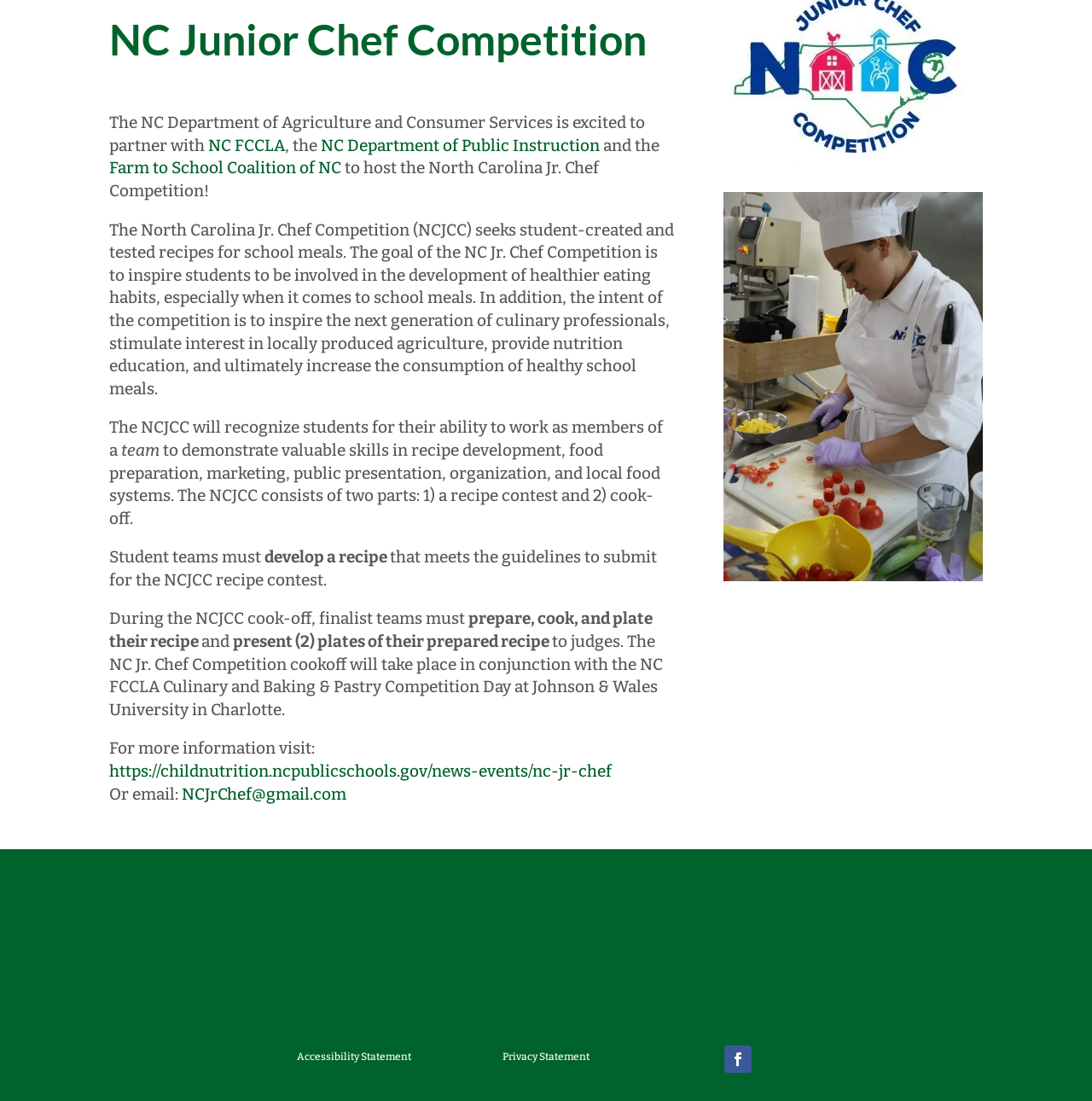Find and provide the bounding box coordinates for the UI element described here: "Follow". The coordinates should be given as four float numbers between 0 and 1: [left, top, right, bottom].

[0.663, 0.949, 0.688, 0.974]